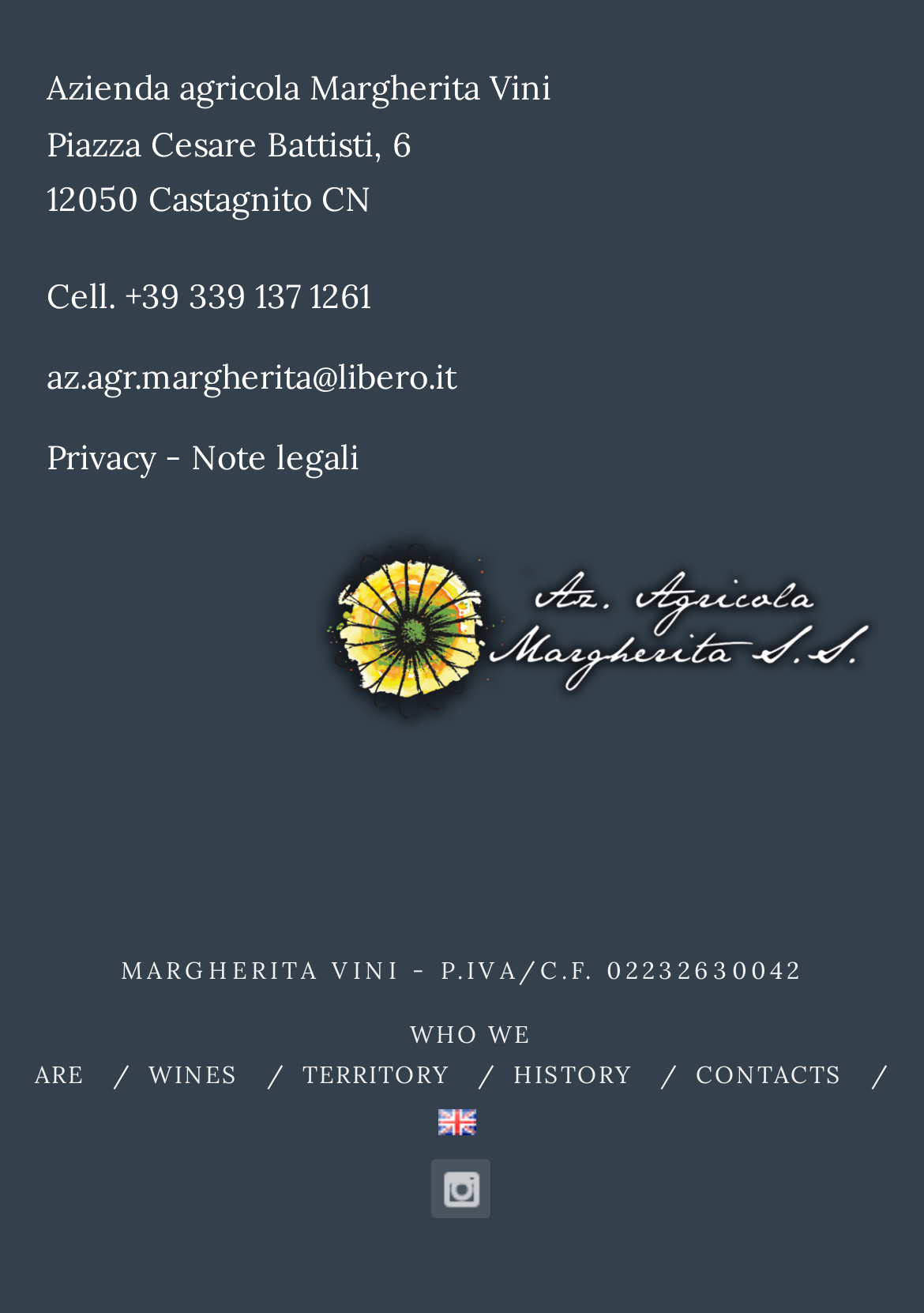Provide the bounding box coordinates for the specified HTML element described in this description: "Note legali". The coordinates should be four float numbers ranging from 0 to 1, in the format [left, top, right, bottom].

[0.206, 0.332, 0.388, 0.364]